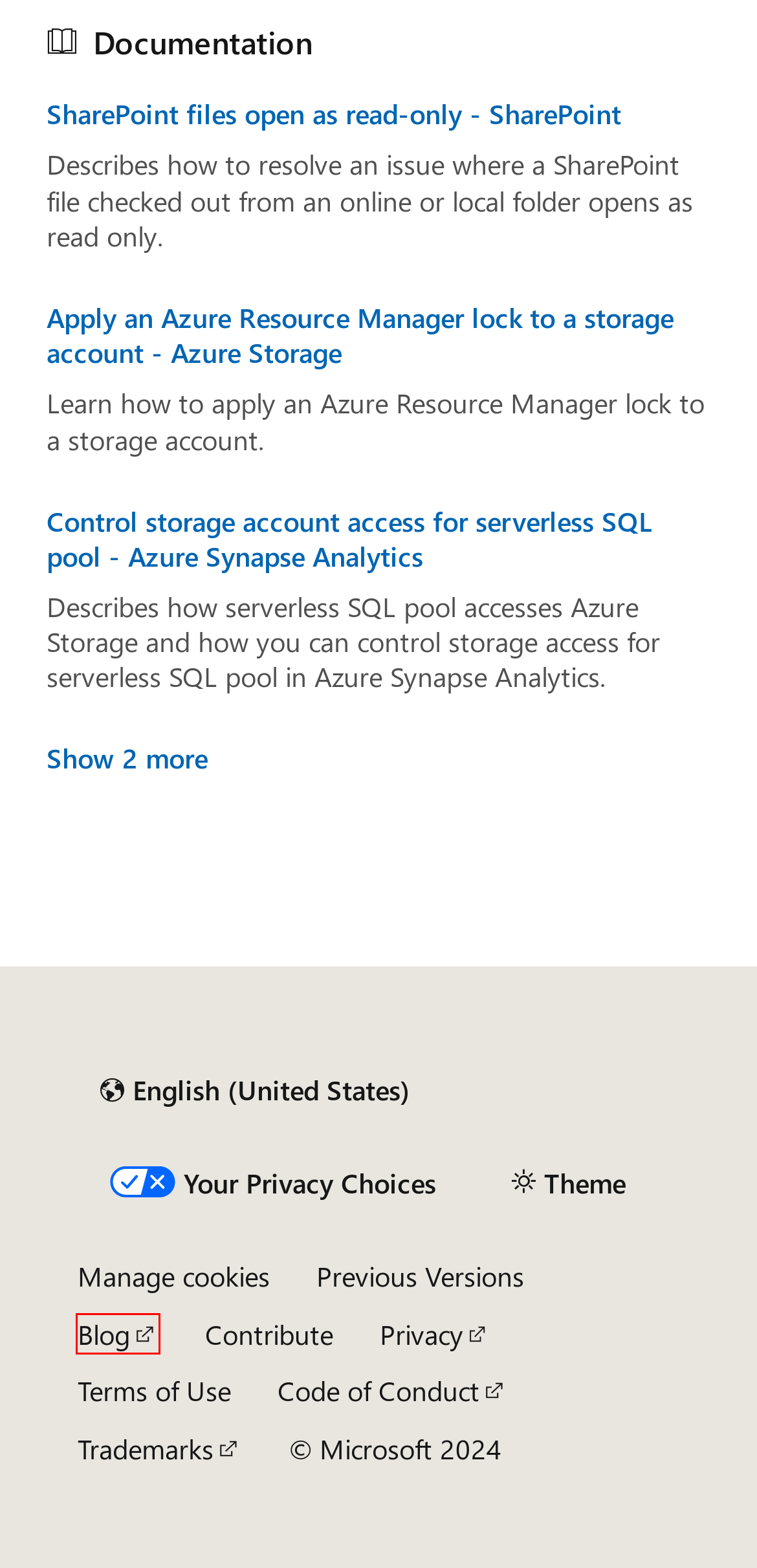Examine the webpage screenshot and identify the UI element enclosed in the red bounding box. Pick the webpage description that most accurately matches the new webpage after clicking the selected element. Here are the candidates:
A. Terms of Use | Microsoft Learn
B. Questions - Microsoft Q&A
C. Trademark and Brand Guidelines | Microsoft Legal
D. Your request has been blocked. This could be
                        due to several reasons.
E. Microsoft Privacy Statement – Microsoft privacy
F. Microsoft Learn Blog - Microsoft Community Hub
G. Microsoft previous versions of technical documentation | Microsoft Learn
H. Contribute to Microsoft Learn - Contributor guide | Microsoft Learn

F